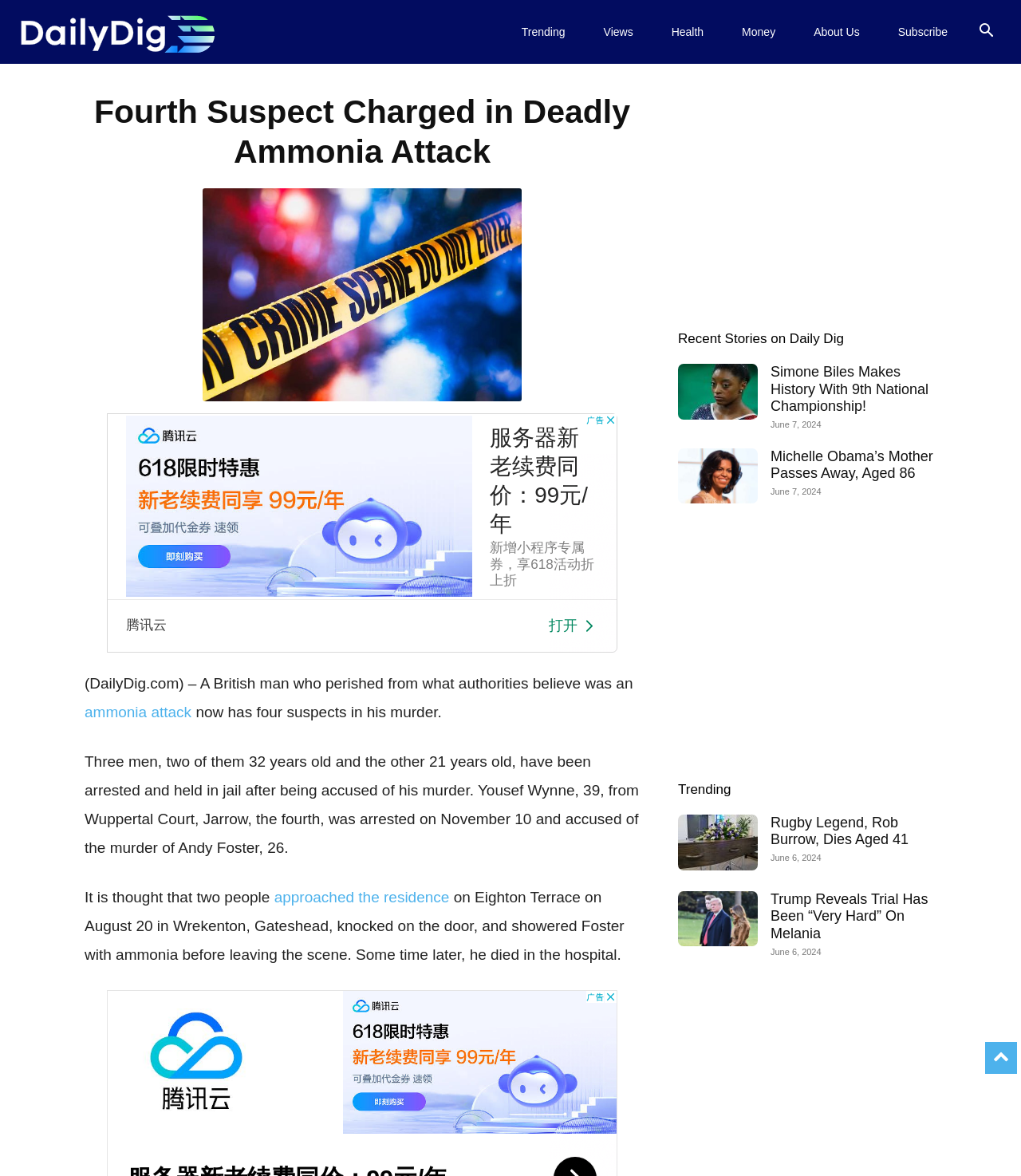Please answer the following question using a single word or phrase: 
What is the name of the website?

Daily Dig